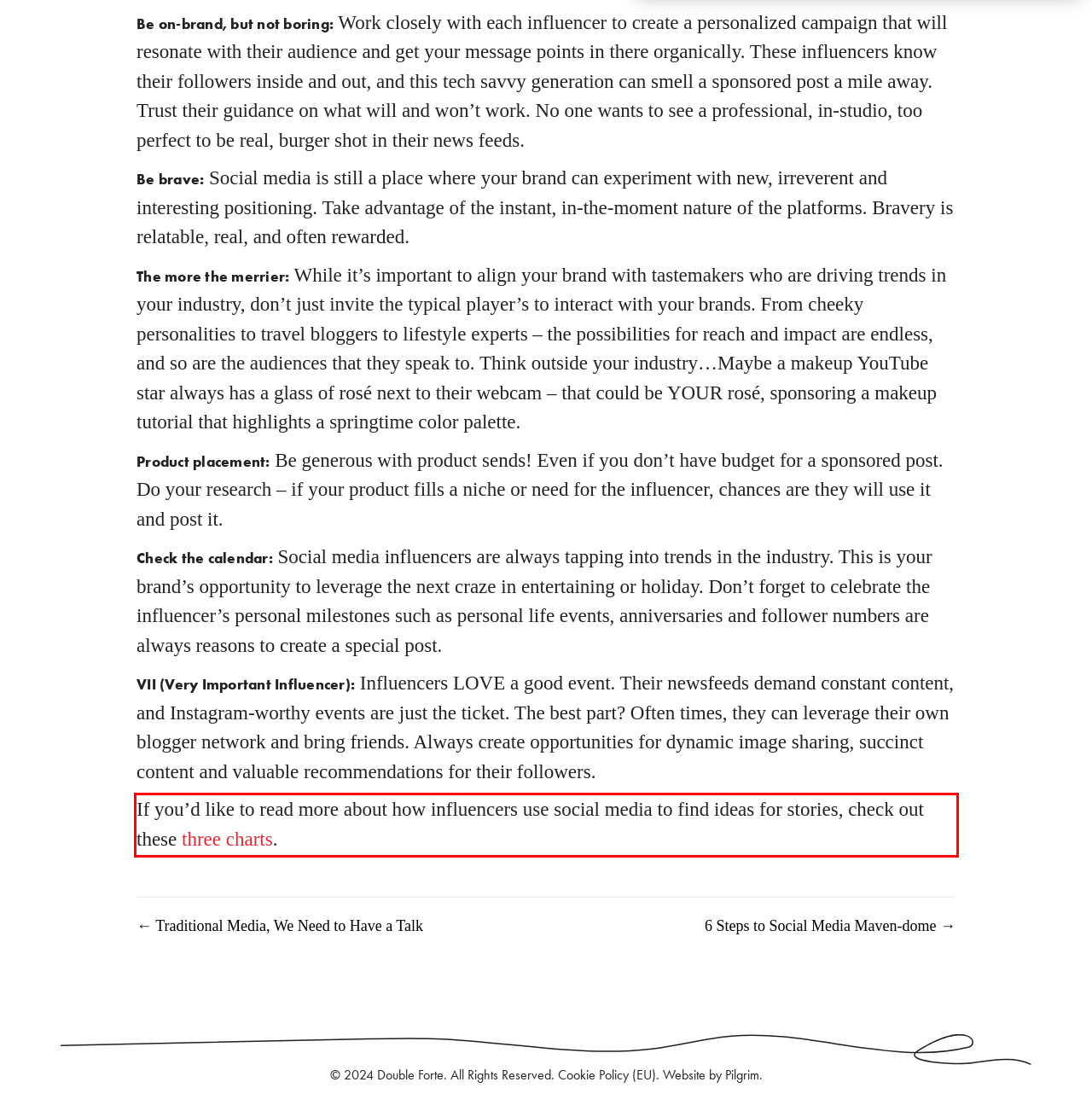Given the screenshot of a webpage, identify the red rectangle bounding box and recognize the text content inside it, generating the extracted text.

If you’d like to read more about how influencers use social media to find ideas for stories, check out these three charts.